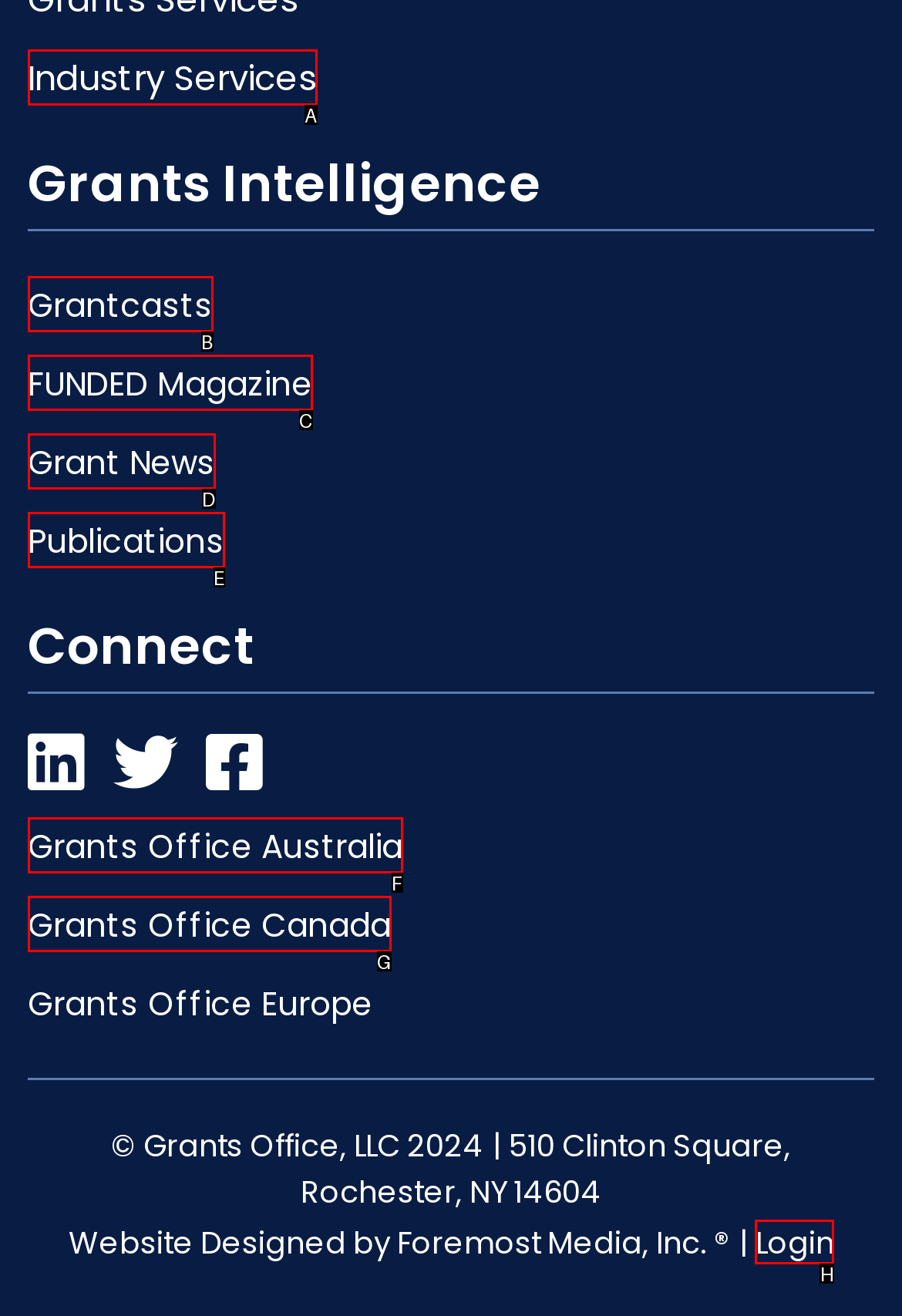Examine the description: Grantcasts and indicate the best matching option by providing its letter directly from the choices.

B